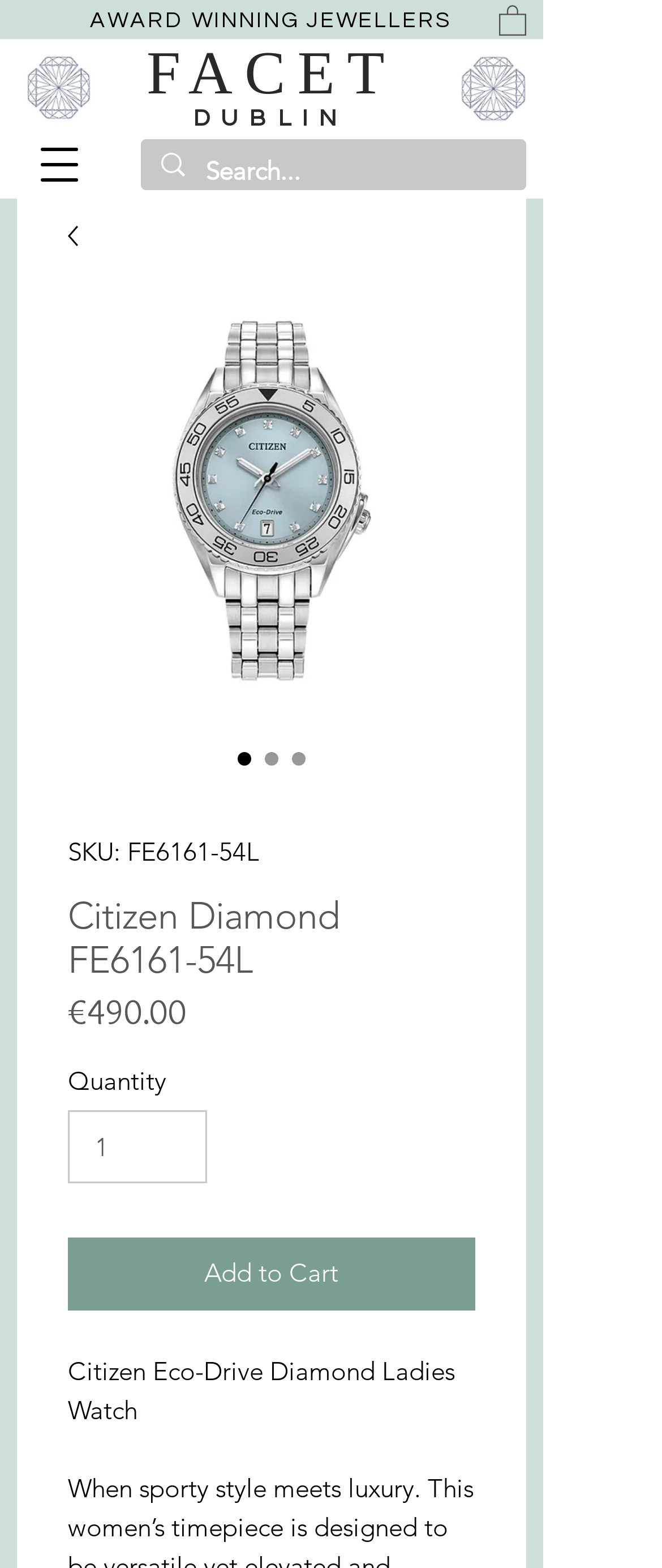Elaborate on the information and visuals displayed on the webpage.

This webpage is about a specific product, the Citizen Eco-Drive Diamond Ladies Watch, on an e-commerce website called Facet Jewellers. At the top left corner, there is a logo of Facet Jewellers, accompanied by a navigation menu button. On the top right corner, there is a search bar with a magnifying glass icon and a link to open the navigation menu.

Below the search bar, there are three headings: "AWARD WINNING JEWELLERS", "FACET", and "DUBLIN", which are likely the website's name and location. Underneath these headings, there is a large image of the Citizen Eco-Drive Diamond Ladies Watch, which takes up most of the page.

To the left of the image, there is a section with product details, including the product name, SKU, price (€490.00), and a quantity selector. There is also a button to add the product to the cart. Below the product details, there is a brief description of the product, which mentions that it is a women's timepiece designed to be versatile yet elevated, featuring a silver-tone stainless steel case and bracelet.

Throughout the page, there are several links and buttons, including a link to the website's logo, a link to open the navigation menu, and a search button. There are also several images, including the product image, the website's logo, and a magnifying glass icon for the search bar.